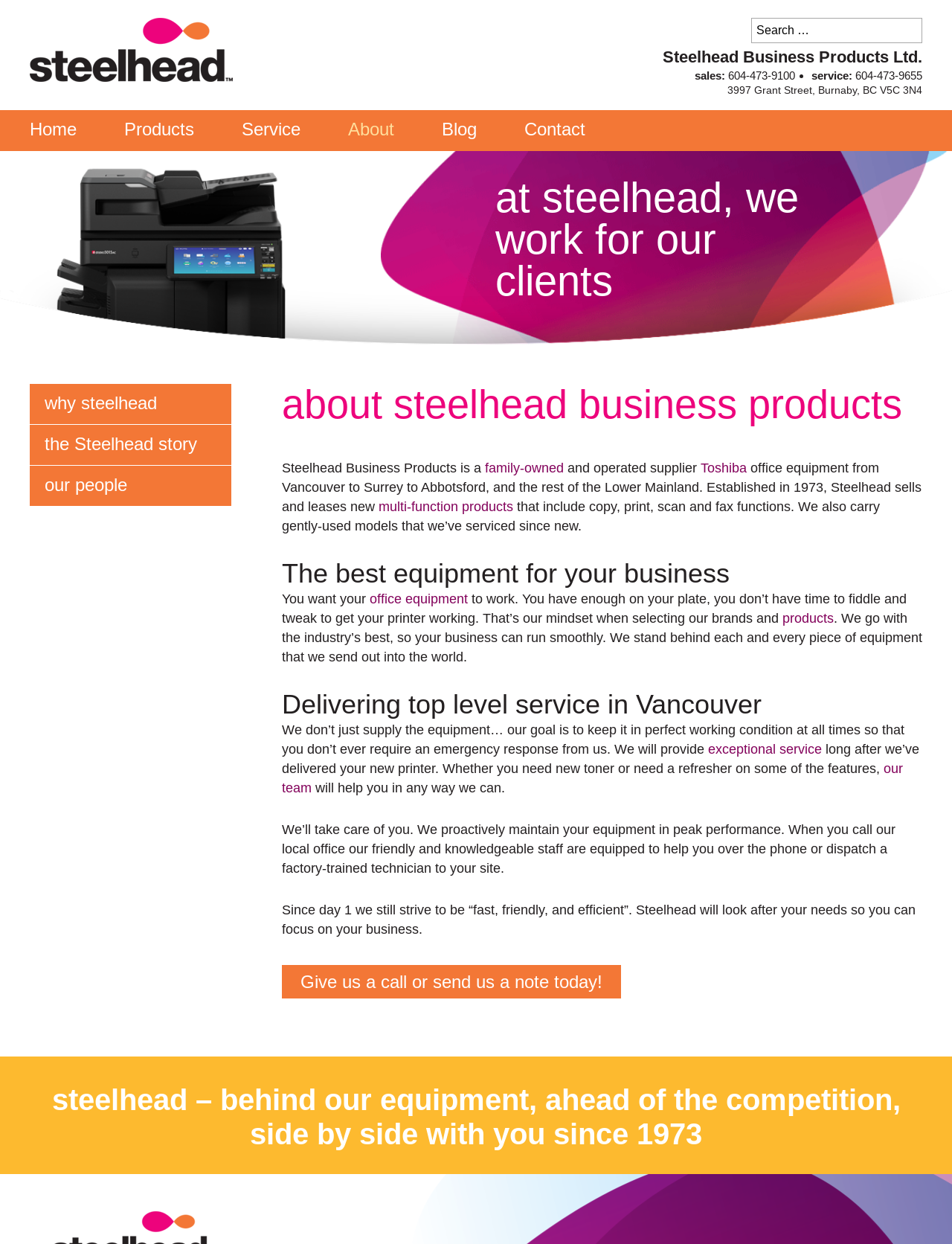Identify the bounding box coordinates for the element you need to click to achieve the following task: "click the header logo". Provide the bounding box coordinates as four float numbers between 0 and 1, in the form [left, top, right, bottom].

[0.031, 0.033, 0.245, 0.045]